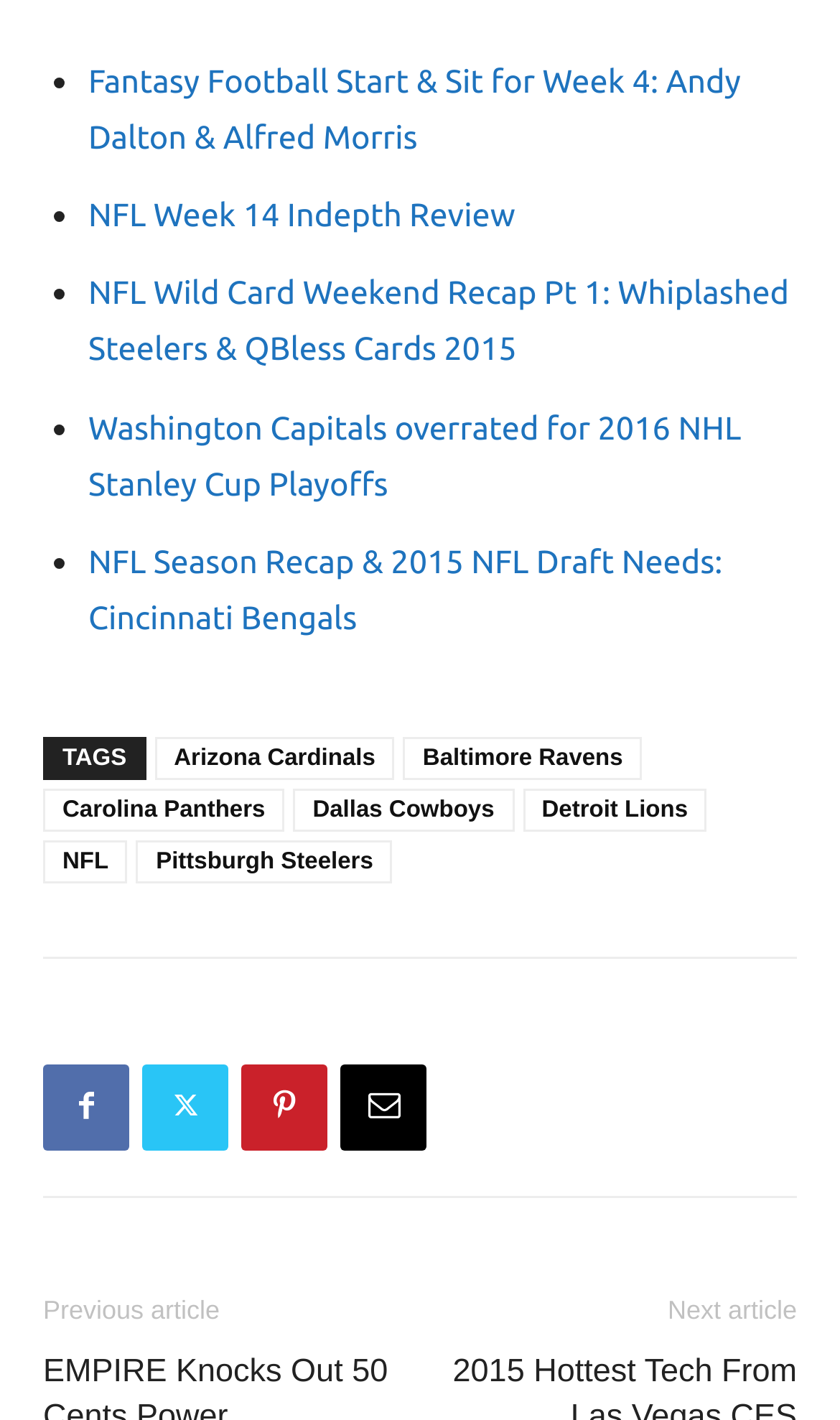What is the topic of the first article?
Please provide a comprehensive and detailed answer to the question.

The first article is titled 'Fantasy Football Start & Sit for Week 4: Andy Dalton & Alfred Morris', which suggests that the topic of the article is fantasy football.